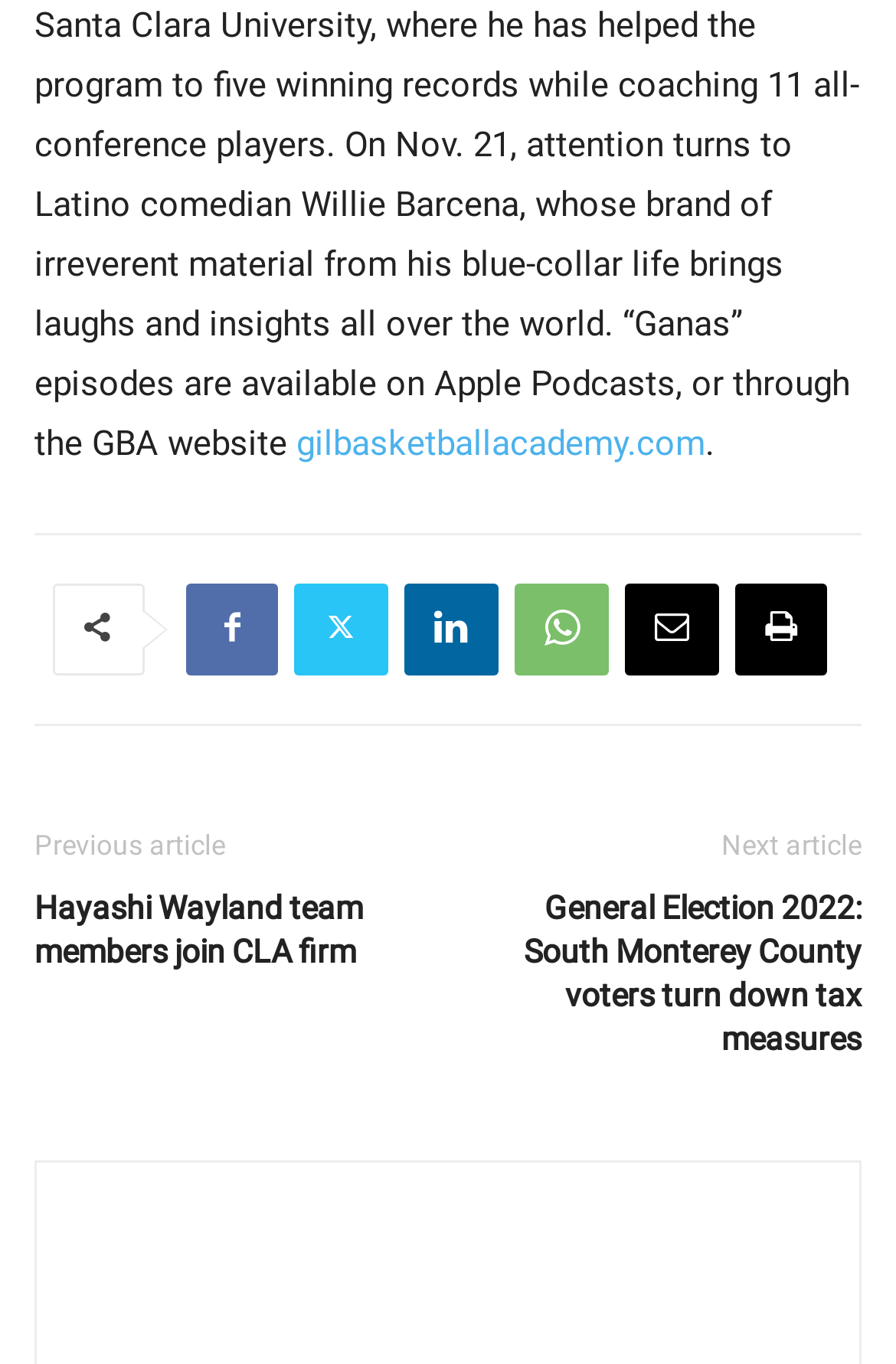Find the bounding box coordinates of the area that needs to be clicked in order to achieve the following instruction: "go to the next article". The coordinates should be specified as four float numbers between 0 and 1, i.e., [left, top, right, bottom].

[0.805, 0.607, 0.962, 0.631]